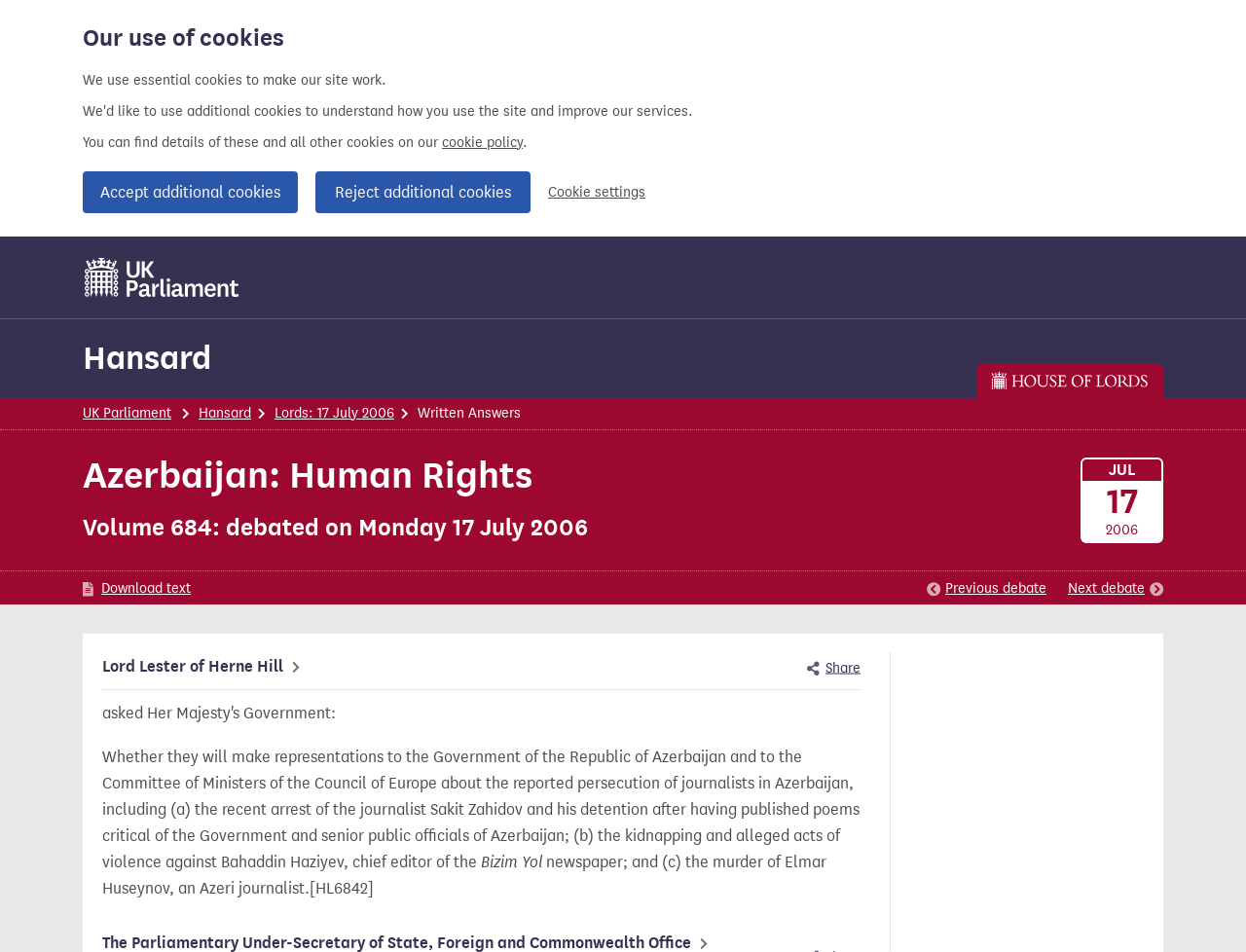Generate a comprehensive caption for the webpage you are viewing.

This webpage is about the Hansard record of an item titled "Azerbaijan: Human Rights" from Monday, 17 July 2006. At the top of the page, there is a cookie banner with a heading "Our use of cookies" and some explanatory text. Below the banner, there are three links: "Accept additional cookies", "Reject additional cookies", and "Cookie settings".

On the left side of the page, there are several links, including "UK Parliament", "Hansard", and "House of Lords page". Below these links, there is a list of items, including "Home", "Hansard", "Lords: 17 July 2006", and "Written Answers".

The main content of the page is a debate record, with a heading "Azerbaijan: Human Rights" and a subheading "Volume 684: debated on Monday 17 July 2006". Below the headings, there are three links: "Download text", "Previous debate", and "Next debate". The debate record includes a contribution from Lord Lester of Herne Hill, with a link to share the specific contribution. The contribution is a question about the persecution of journalists in Azerbaijan, including the arrest of Sakit Zahidov, the kidnapping of Bahaddin Haziyev, and the murder of Elmar Huseynov.